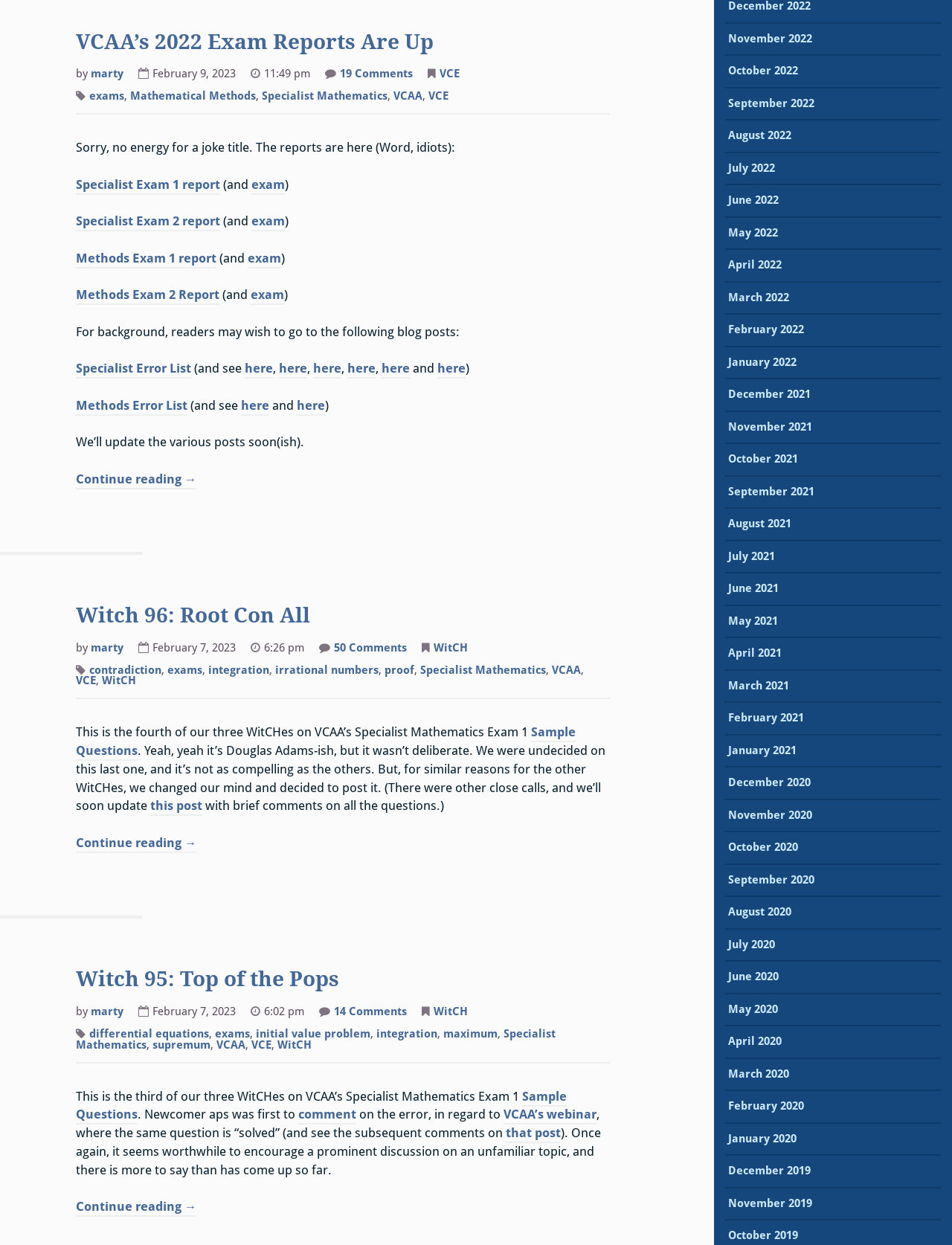Provide the bounding box coordinates for the UI element that is described by this text: "Methods Error List". The coordinates should be in the form of four float numbers between 0 and 1: [left, top, right, bottom].

[0.08, 0.32, 0.197, 0.334]